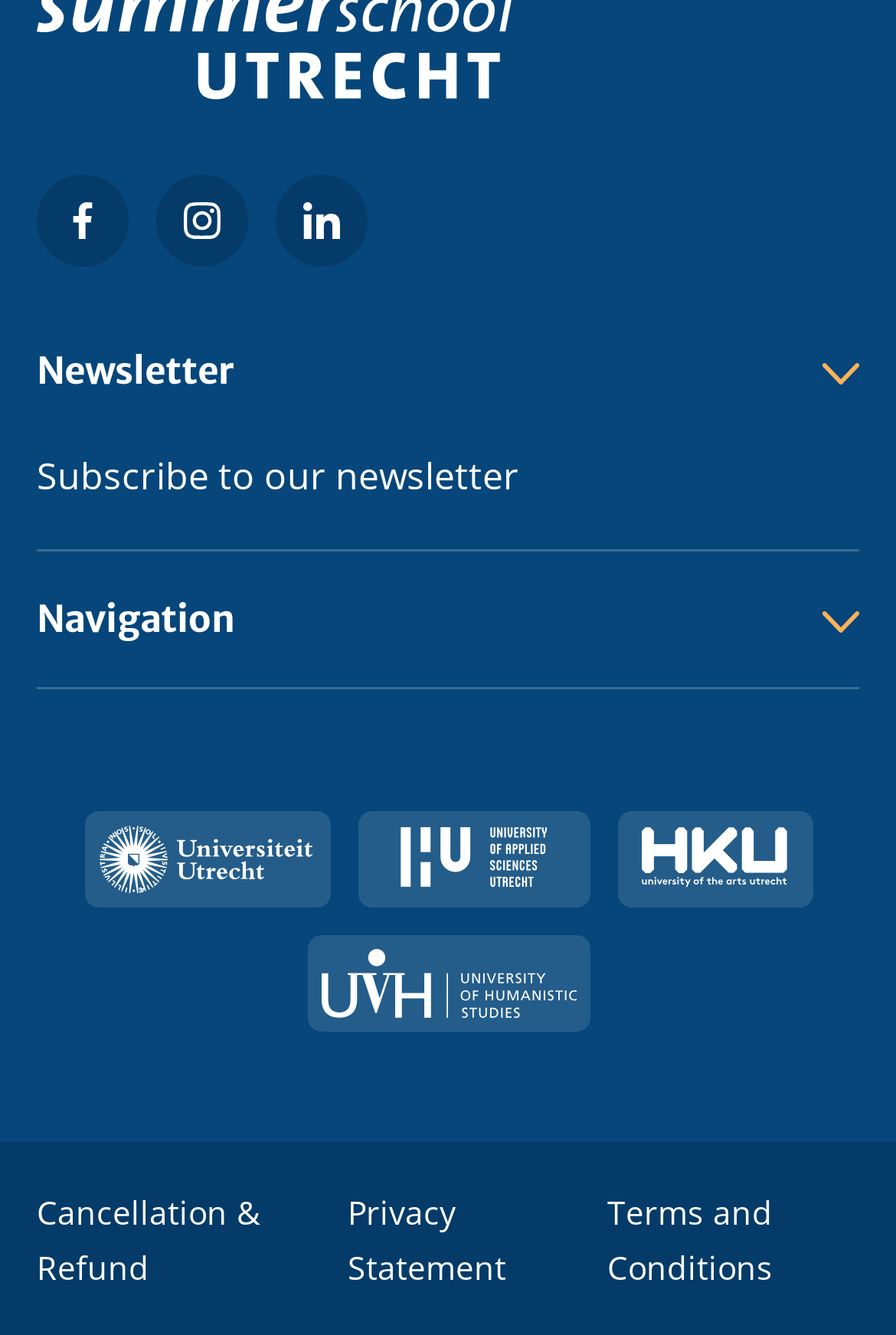Pinpoint the bounding box coordinates of the clickable element to carry out the following instruction: "Go to homepage."

[0.041, 0.009, 0.574, 0.047]